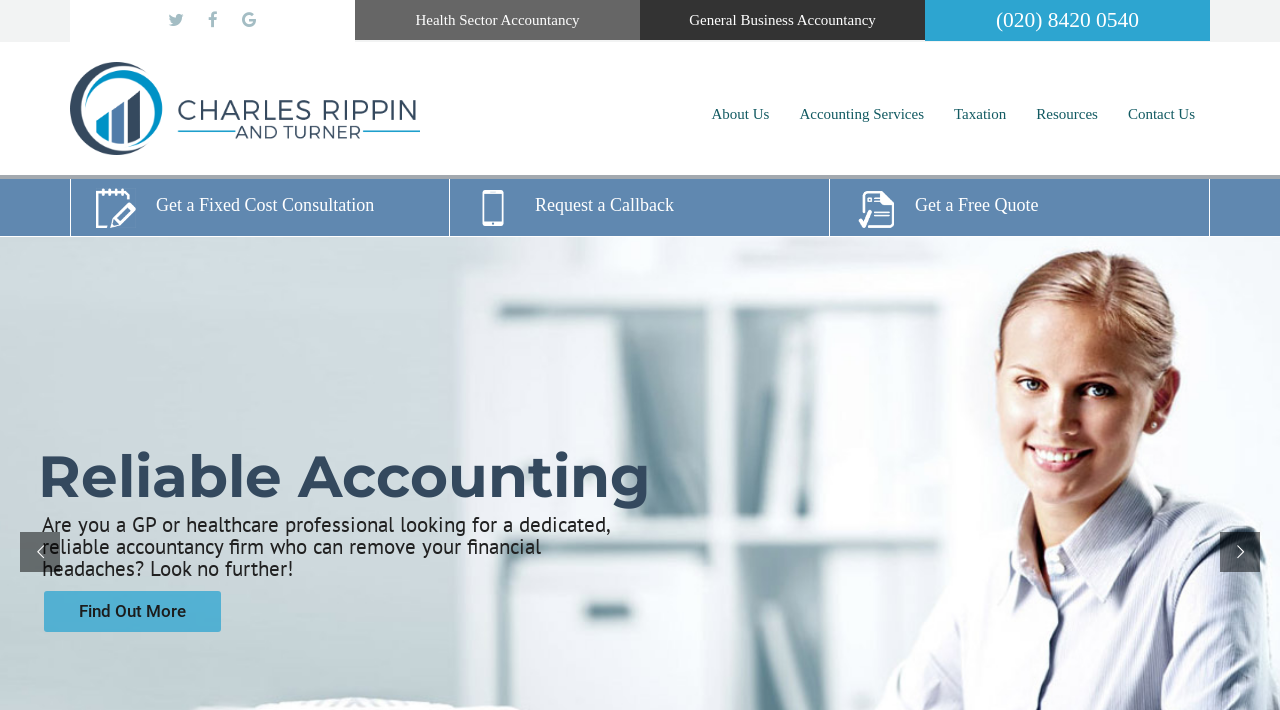Please examine the image and provide a detailed answer to the question: How many navigation links are in the top menu?

I counted the number of links in the top menu, which are 'About Us', 'Accounting Services', 'Taxation', 'Resources', and 'Contact Us'. There are 5 links in total.